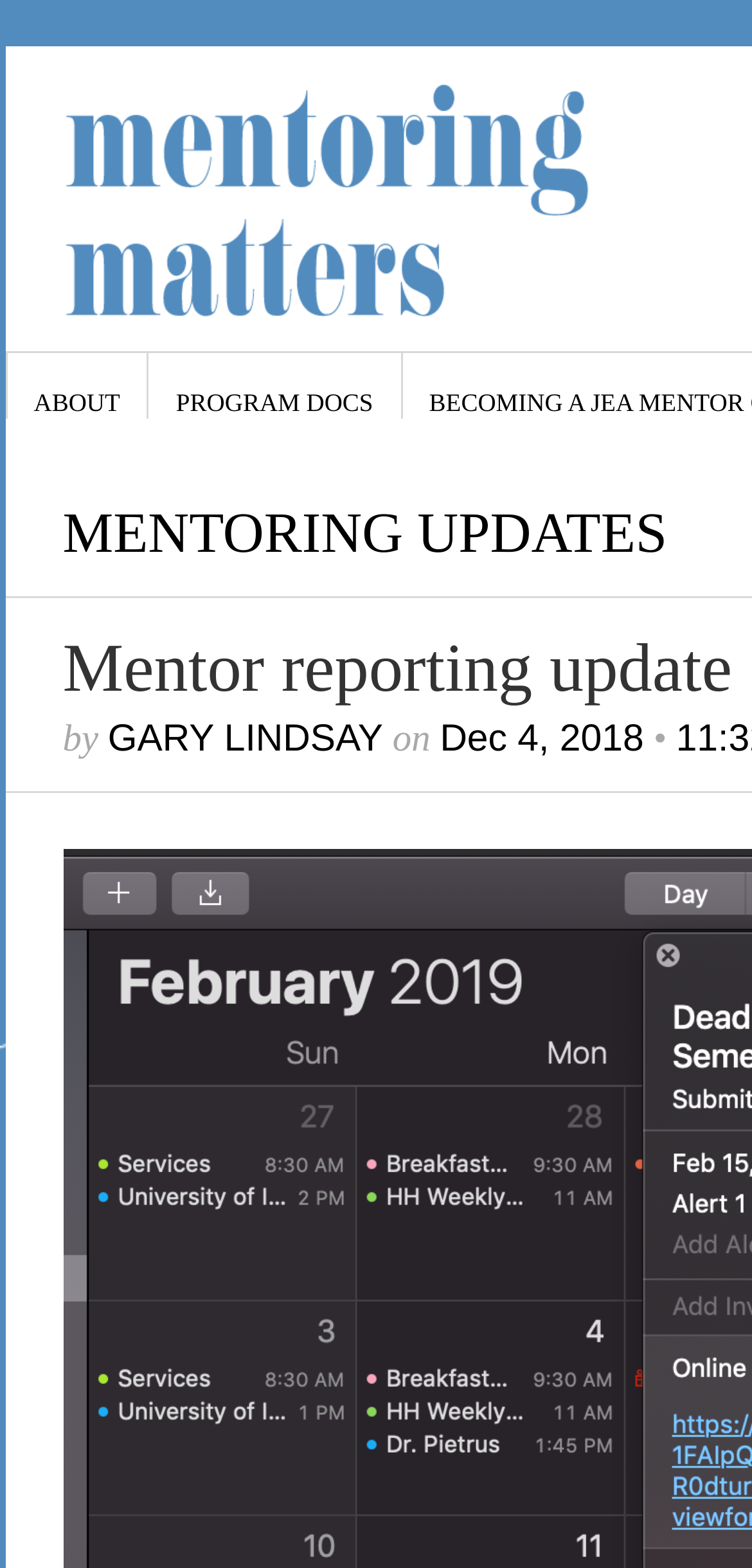Give a detailed account of the webpage, highlighting key information.

The webpage is about Mentoring Matters, with a prominent link to the Mentoring Matters website at the top left corner, accompanied by an image with the same name. Below this, there is a heading "Recent Comments" followed by a list of comments from users, including Gary Lindsay and Joe Oliver, with links to the topic "Becoming a JEA mentor or mentee".

To the right of the comments section, there is a heading "Categories" with a list of links to various categories, including "Best Teaching Practices", "JEA Mentoring Program", and "Mentoring Matters newsletter", among others.

At the top right corner, there are three links: "ABOUT", "PROGRAM DOCS", and "MENTORING UPDATES". Below the comments section, there is a post with the author "GARY LINDSAY" and the date "Dec 4, 2018", with a brief description of the post.

Overall, the webpage appears to be a blog or forum related to mentoring, with various categories and topics for discussion.